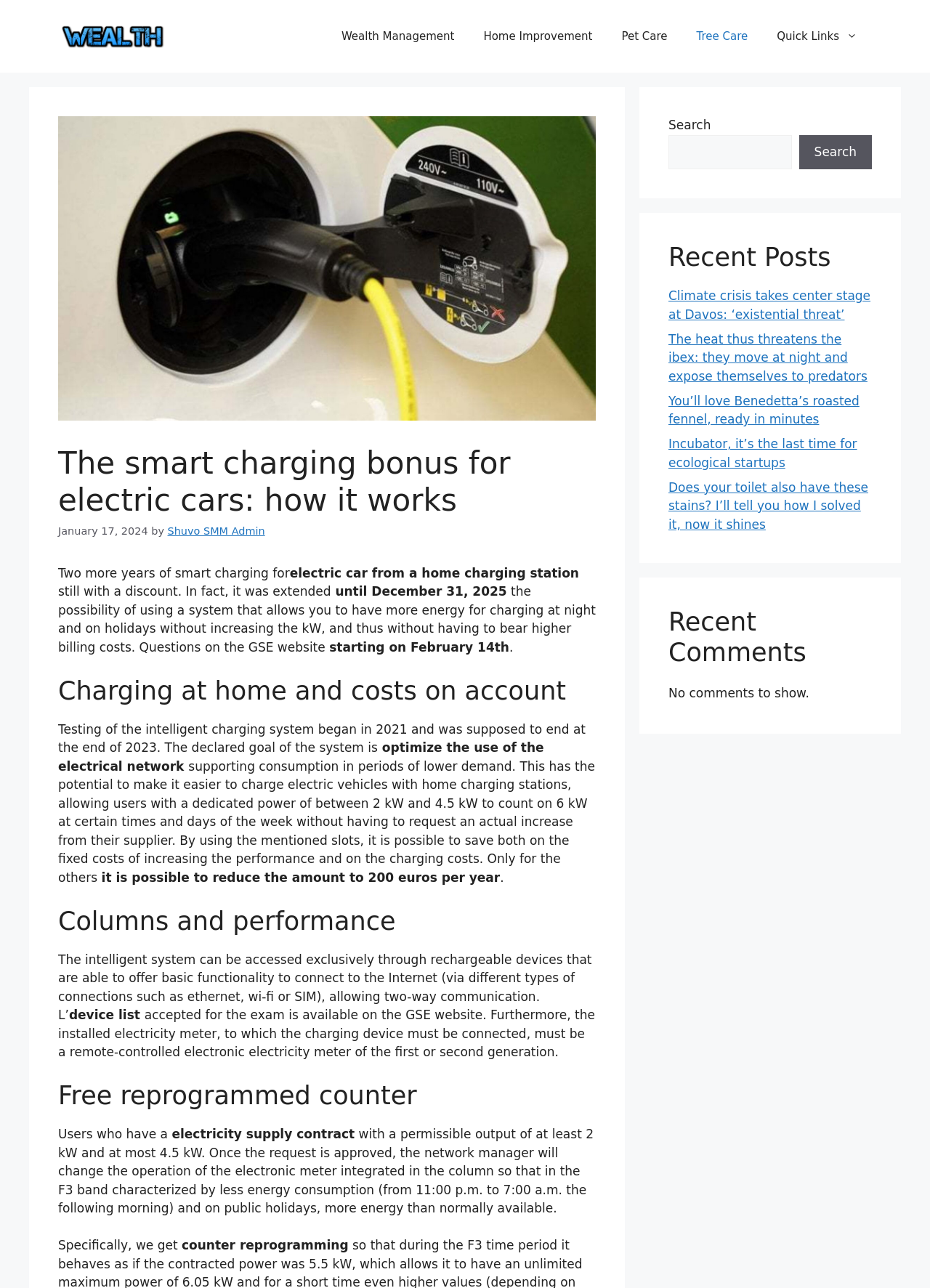Could you locate the bounding box coordinates for the section that should be clicked to accomplish this task: "Visit the 'Wealth Management' page".

[0.062, 0.022, 0.18, 0.033]